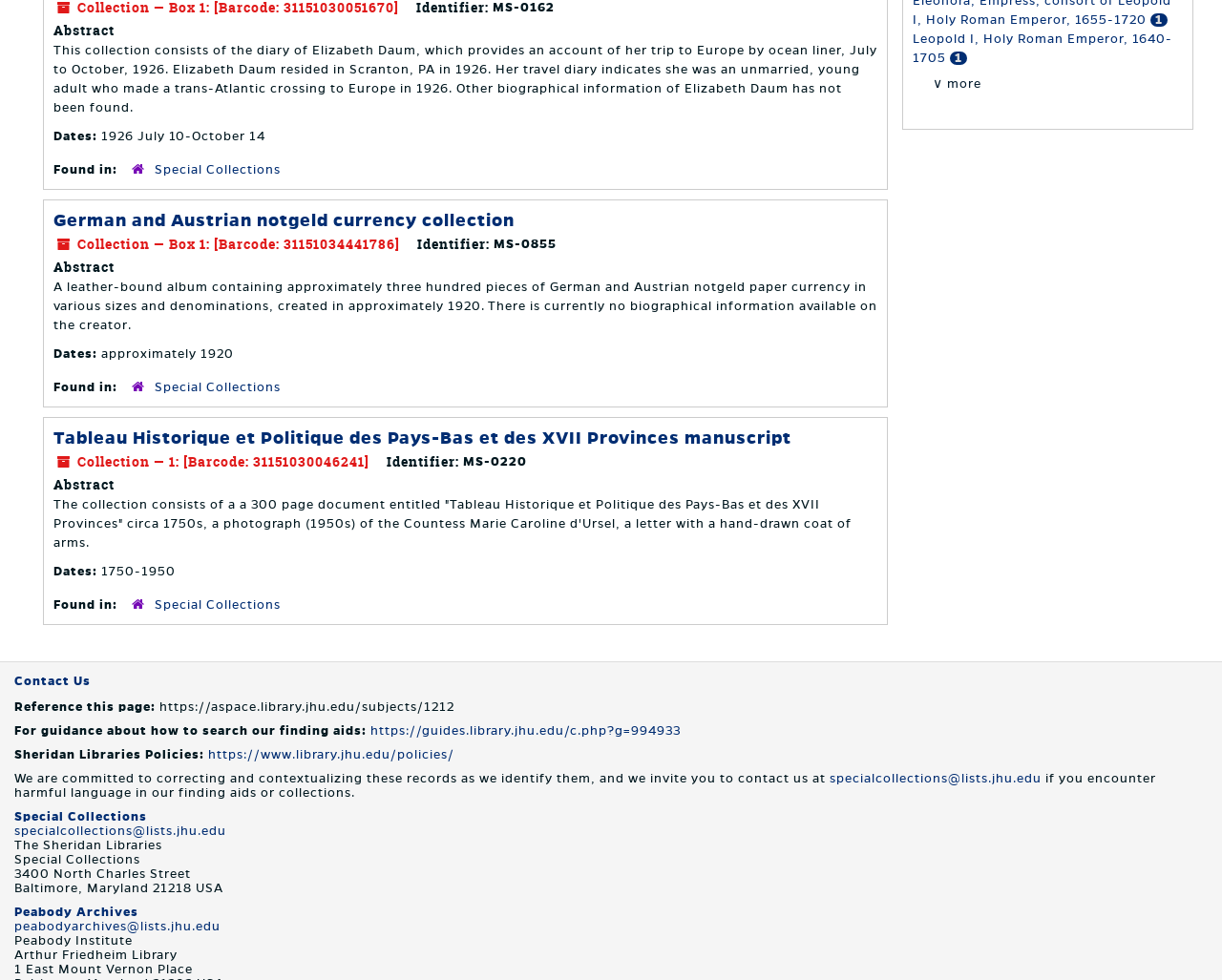Using the provided element description: "Special Collections", determine the bounding box coordinates of the corresponding UI element in the screenshot.

[0.127, 0.61, 0.23, 0.624]